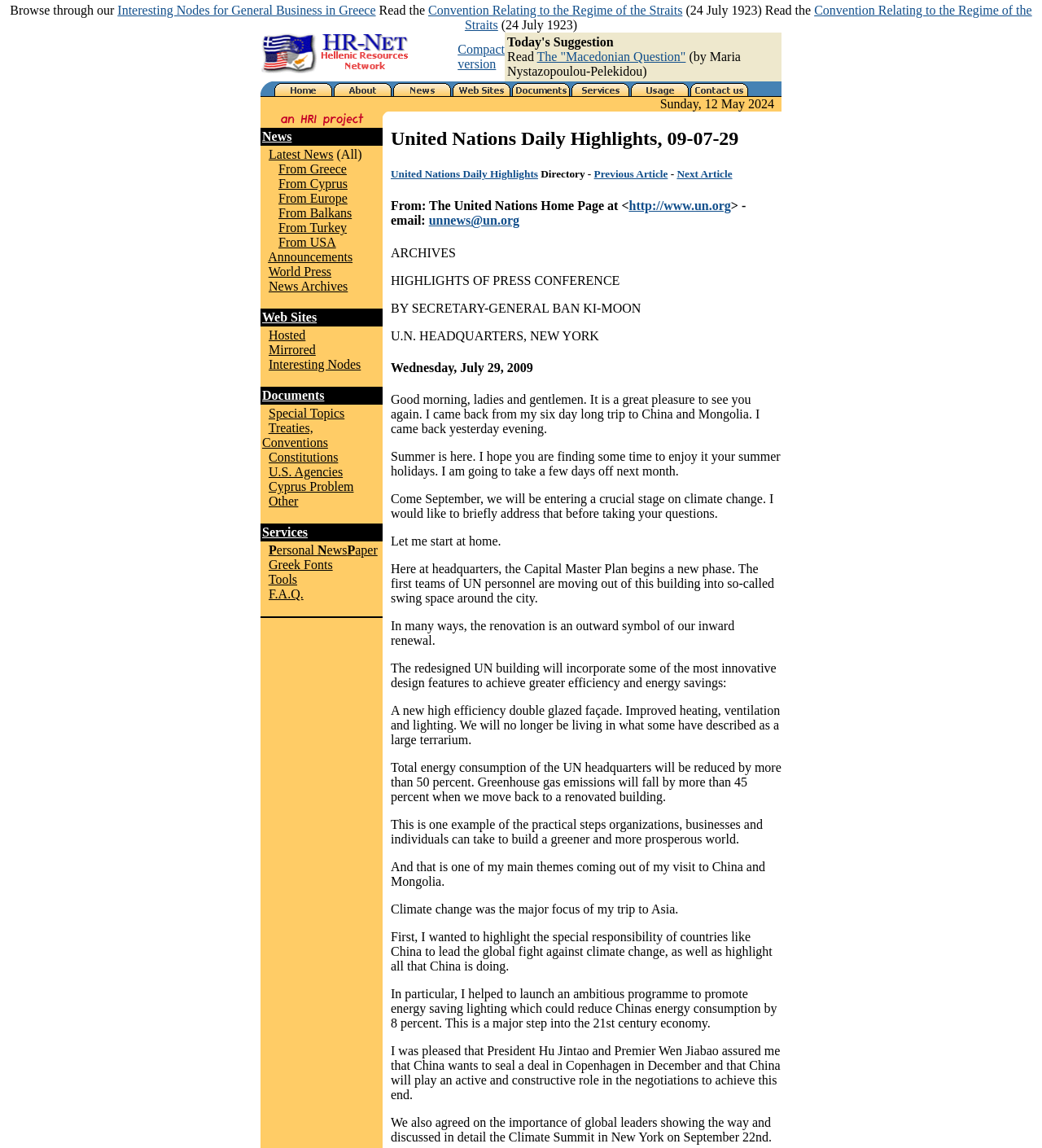Using the provided element description, identify the bounding box coordinates as (top-left x, top-left y, bottom-right x, bottom-right y). Ensure all values are between 0 and 1. Description: alt="About HR-Net" name="abon"

[0.319, 0.074, 0.376, 0.086]